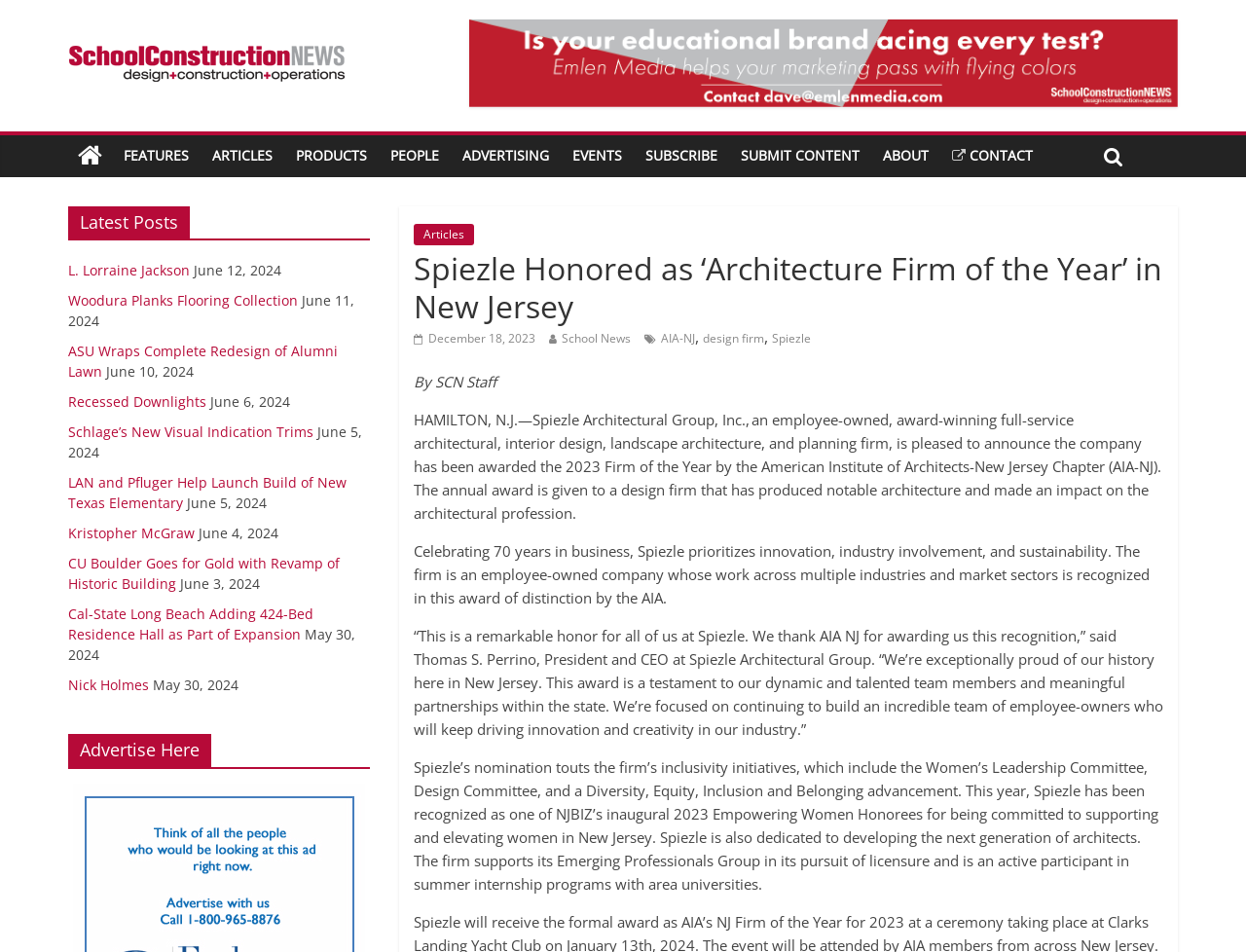Please identify the coordinates of the bounding box that should be clicked to fulfill this instruction: "Click on the 'FEATURES' link".

[0.09, 0.143, 0.161, 0.186]